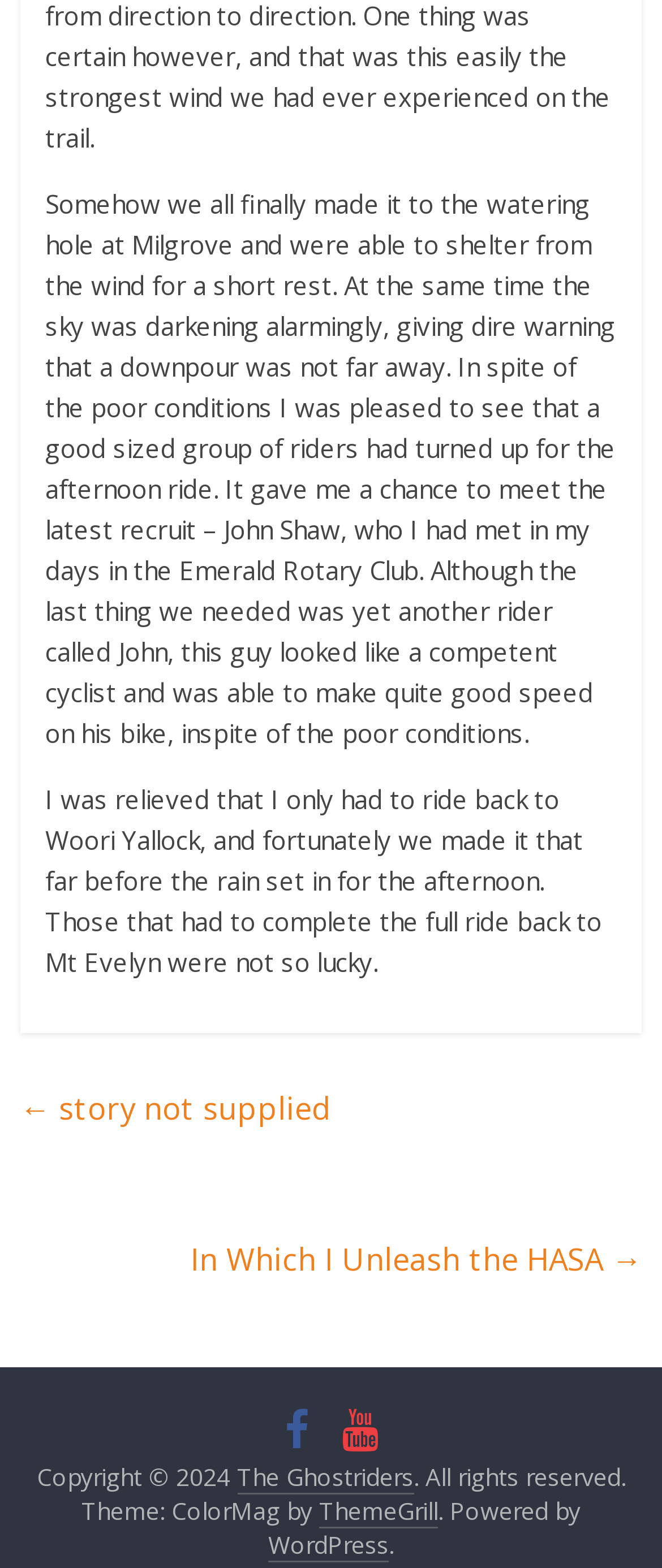Using the information from the screenshot, answer the following question thoroughly:
What is the author of this story?

The webpage does not explicitly mention the author of the story. Although there are links to other stories, there is no clear indication of who wrote this particular story.